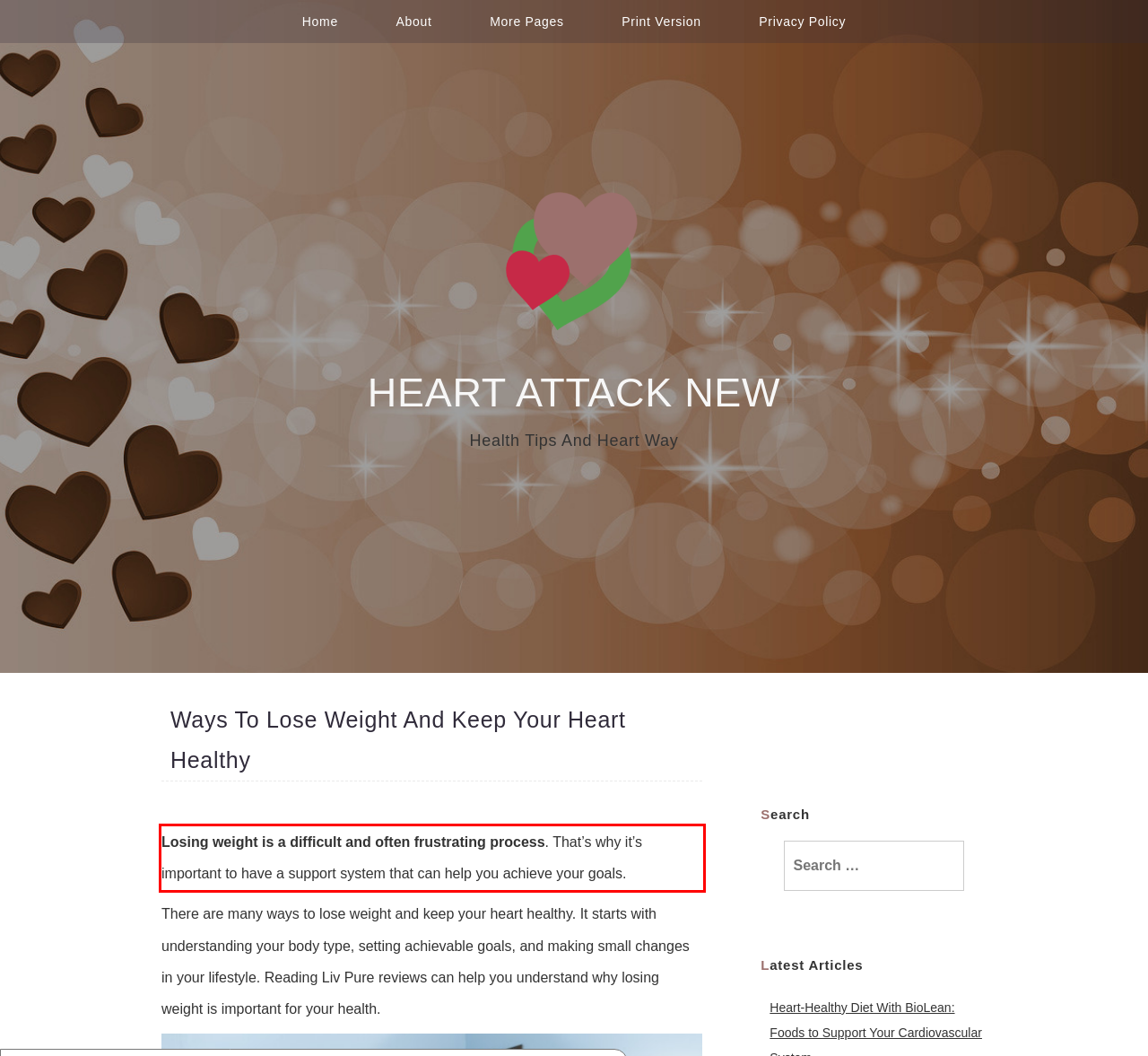View the screenshot of the webpage and identify the UI element surrounded by a red bounding box. Extract the text contained within this red bounding box.

Losing weight is a difficult and often frustrating process. That’s why it’s important to have a support system that can help you achieve your goals.